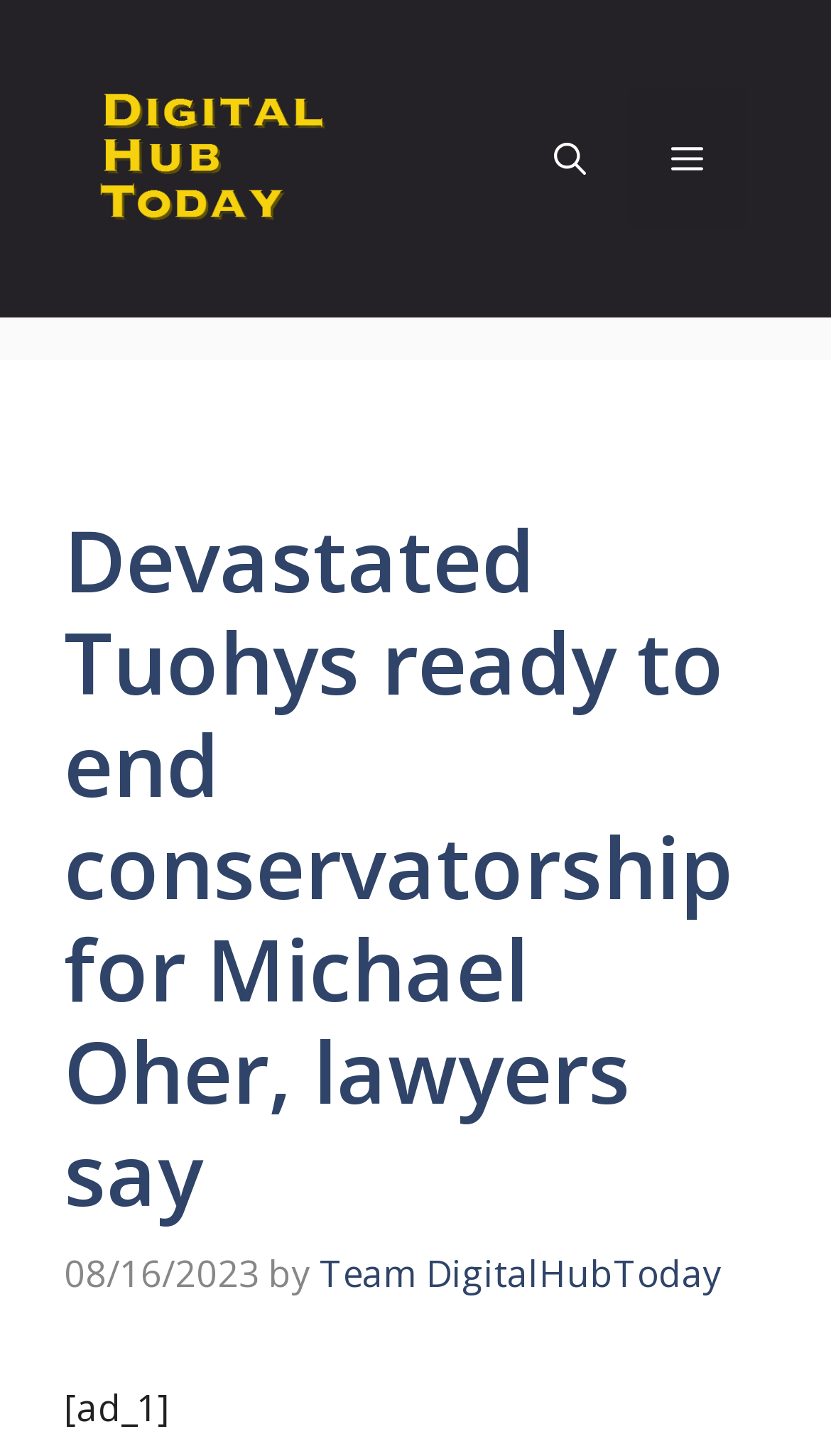Summarize the webpage in an elaborate manner.

The webpage appears to be a news article page. At the top, there is a banner that spans the entire width of the page, containing a link to "DigitalHubToday" accompanied by an image with the same name. To the right of the banner, there is a navigation section with two buttons: "Open search" and "Menu". The "Menu" button is not expanded by default.

Below the banner, there is a main content section that occupies most of the page. It has a heading that reads "Devastated Tuohys ready to end conservatorship for Michael Oher, lawyers say", which is the title of the news article. Underneath the heading, there is a timestamp "08/16/2023" and an author credit "by Team DigitalHubToday". 

At the very bottom of the page, there is a small text "[ad_1]" that appears to be an advertisement label.